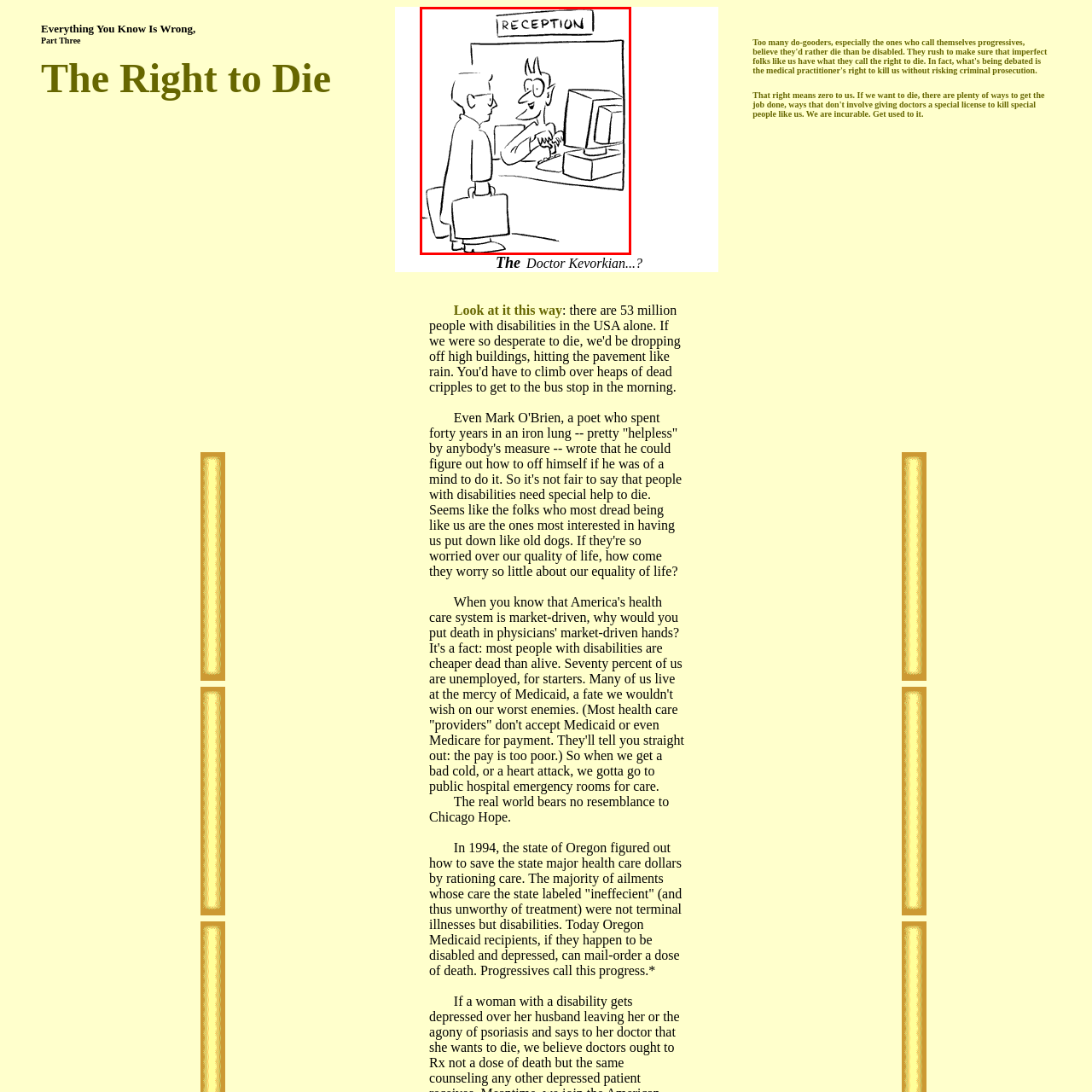What is the visitor carrying?
Analyze the image within the red bounding box and respond to the question with a detailed answer derived from the visual content.

The visitor, who is dressed in a long coat, is carrying a briefcase, which suggests that they may be a professional or have some sort of official business to attend to, contrasting with the playful and humorous atmosphere created by the receptionist.